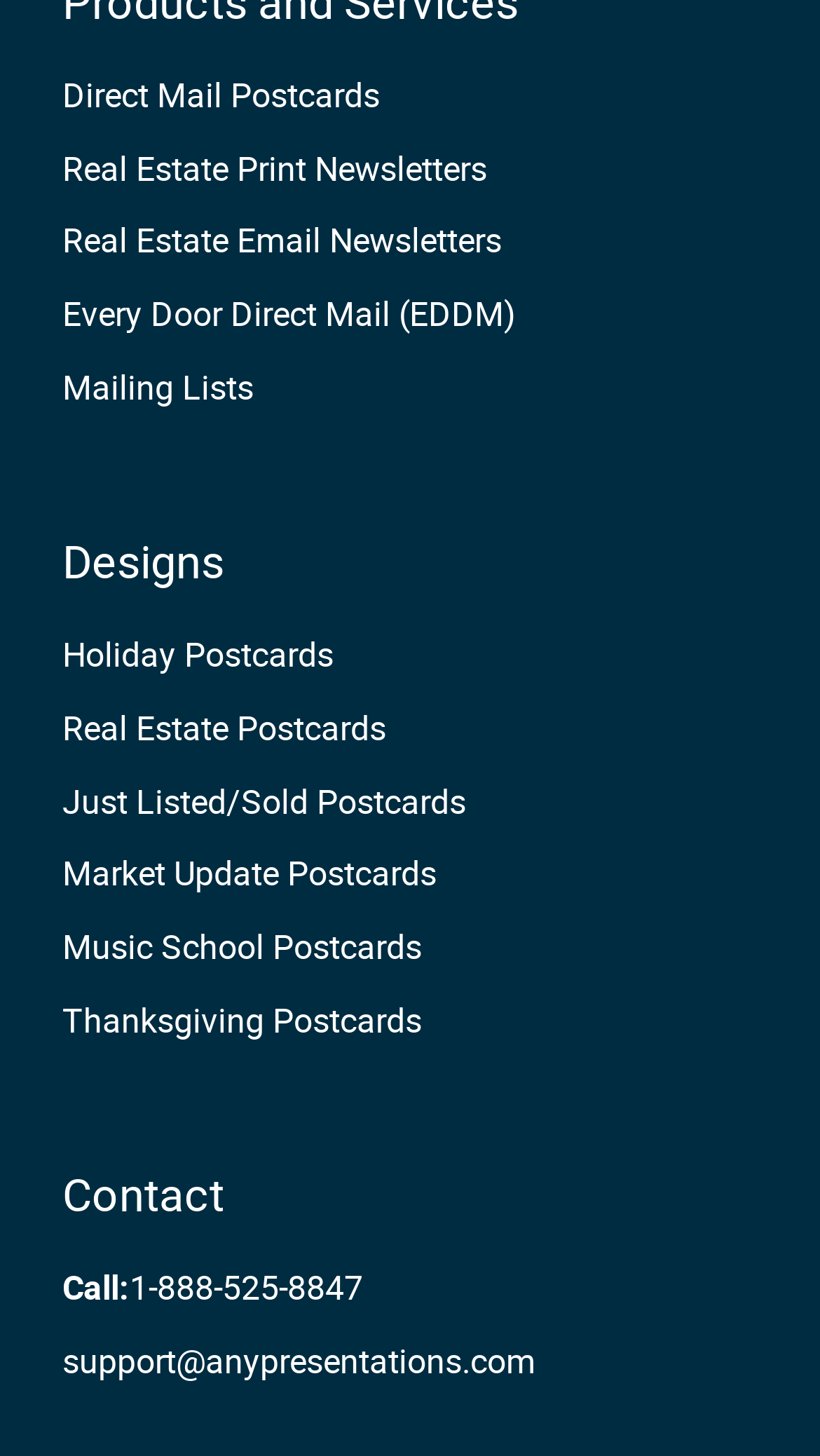Find the bounding box coordinates of the clickable area that will achieve the following instruction: "View Real Estate Print Newsletters".

[0.076, 0.09, 0.717, 0.14]